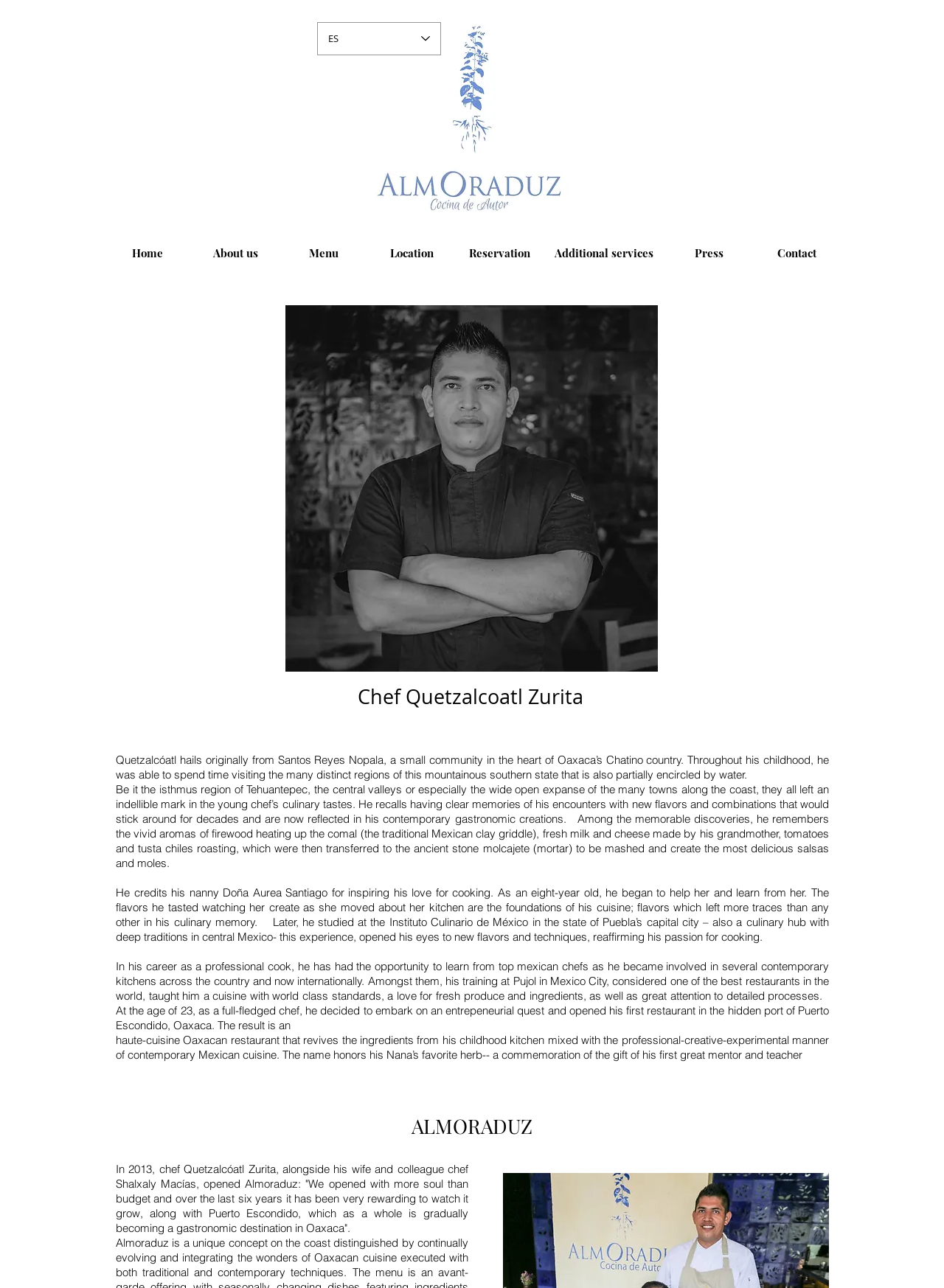Locate the bounding box coordinates of the area where you should click to accomplish the instruction: "View the image of Chef Quetzalcoatl Zurita".

[0.302, 0.237, 0.697, 0.521]